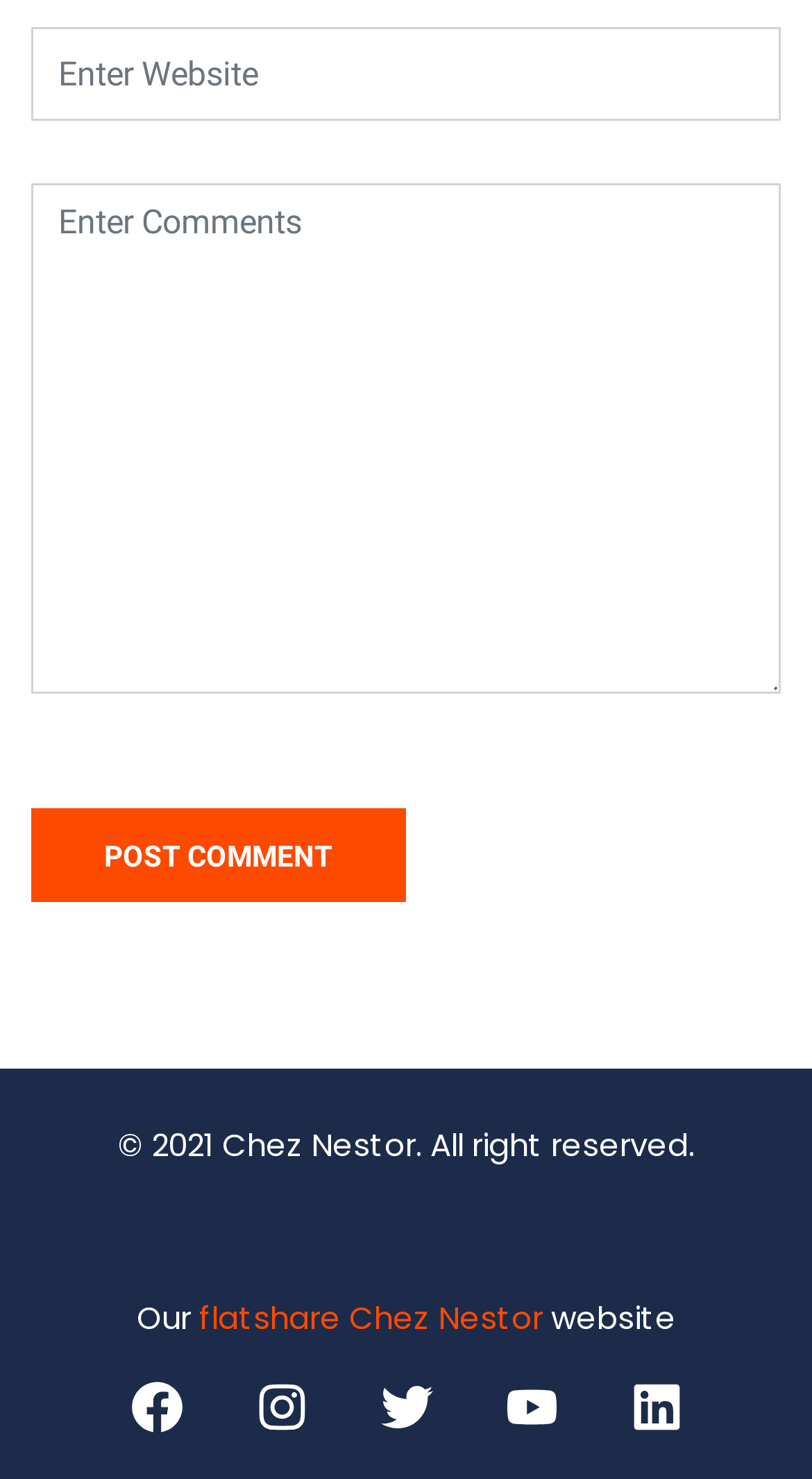Refer to the image and offer a detailed explanation in response to the question: What is the purpose of the 'Post Comment' button?

The 'Post Comment' button is located below the 'Enter Comments' textbox, which suggests that it is used to submit a comment after typing it in the textbox.